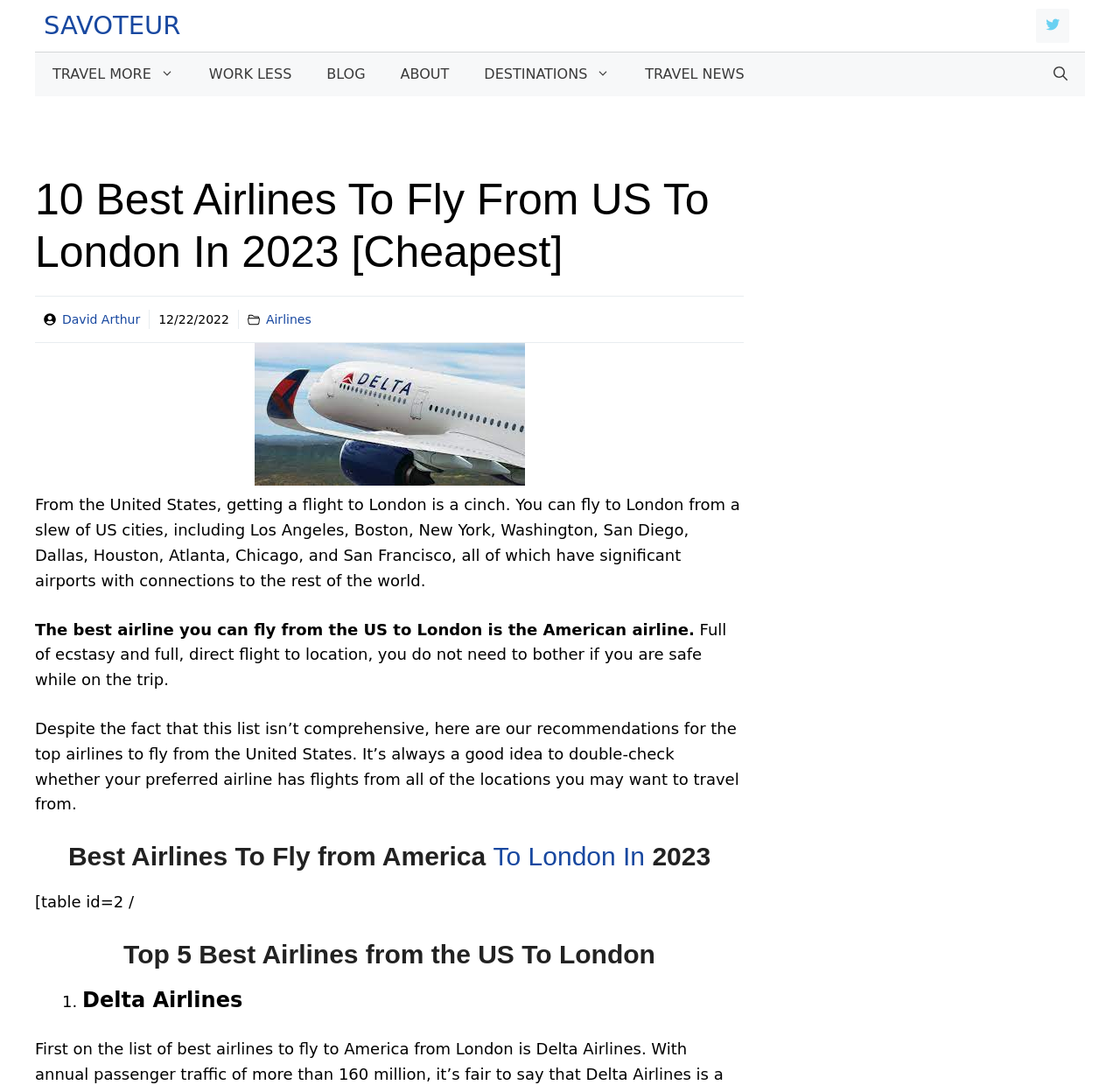Determine the bounding box coordinates of the UI element that matches the following description: "Travel More". The coordinates should be four float numbers between 0 and 1 in the format [left, top, right, bottom].

[0.031, 0.048, 0.171, 0.089]